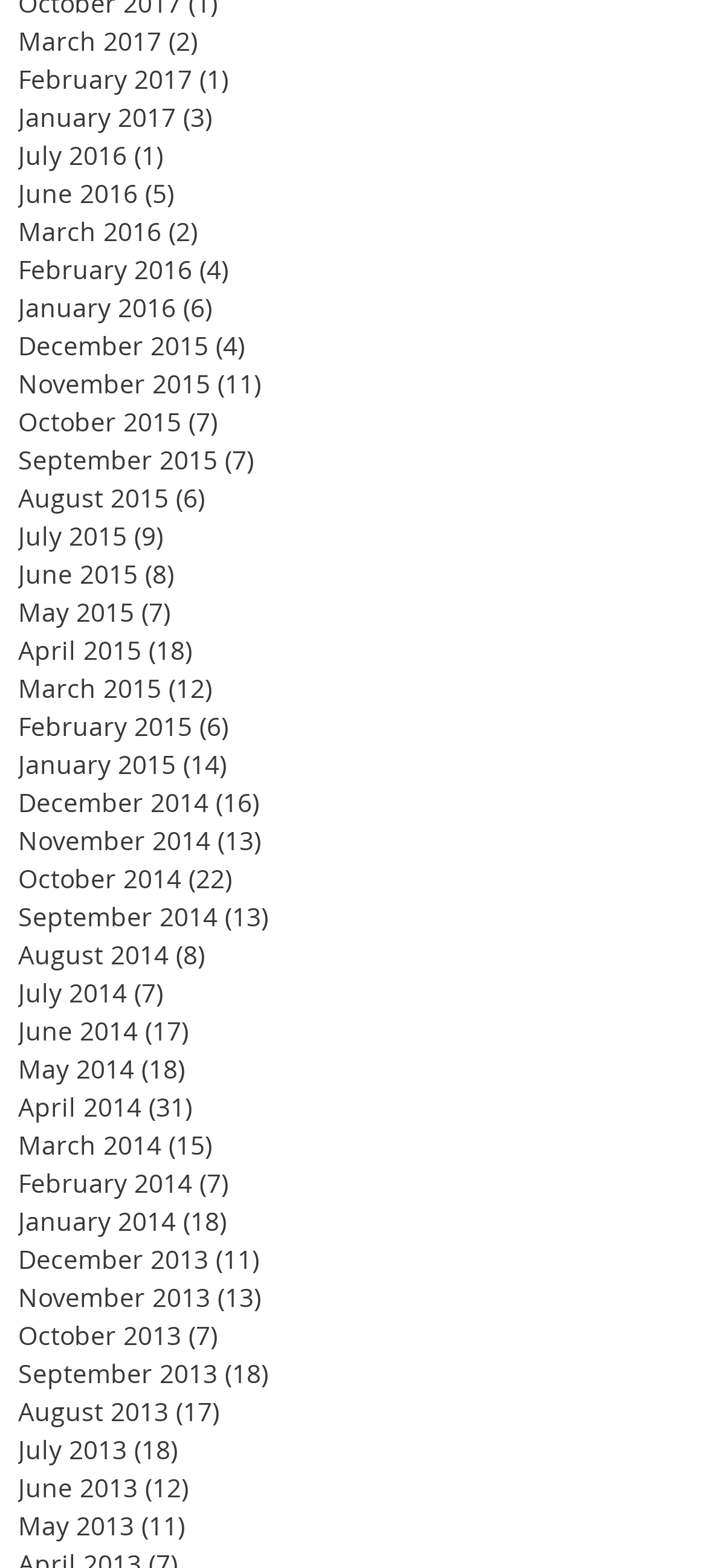How many months have more than 10 posts?
Based on the screenshot, give a detailed explanation to answer the question.

I looked at the links on the webpage and counted the number of months with more than 10 posts, and found 7 months that meet this condition.